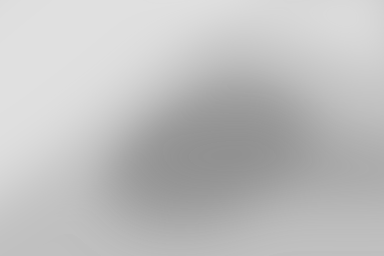What is the custom user interface of Huawei mentioned in the caption?
Look at the image and respond with a one-word or short-phrase answer.

EMUI 10